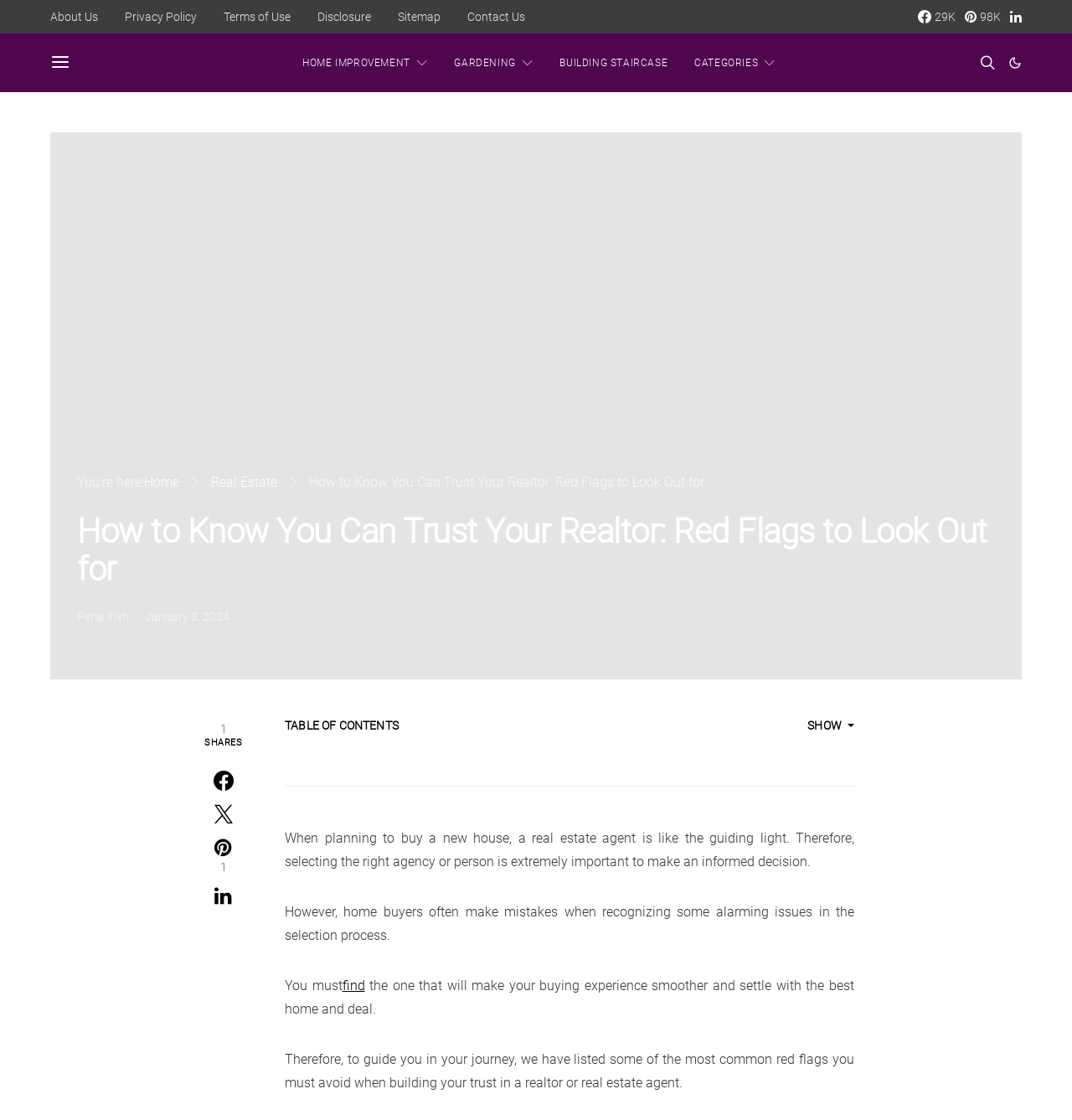Identify and extract the main heading of the webpage.

How to Know You Can Trust Your Realtor: Red Flags to Look Out for